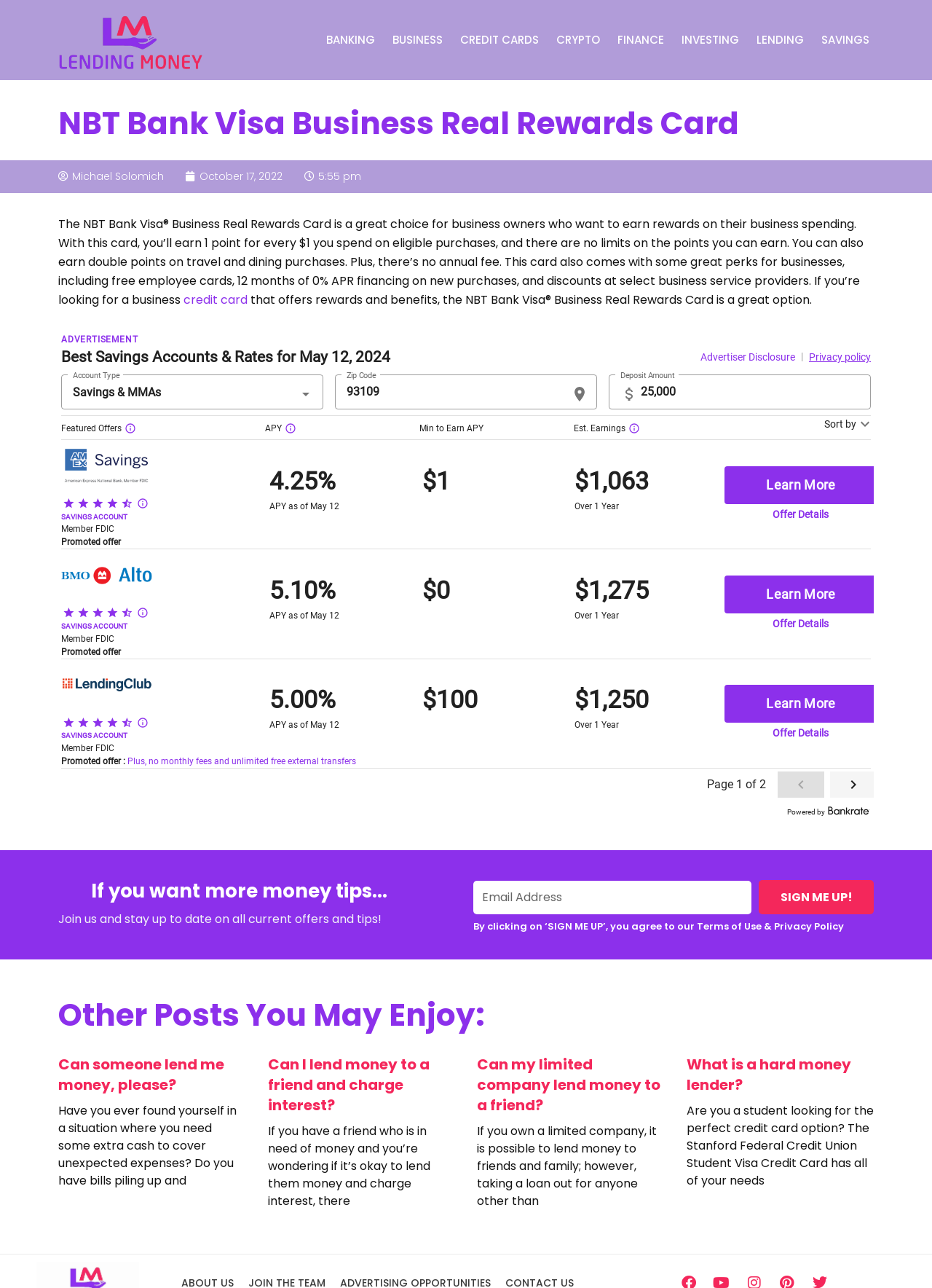Please pinpoint the bounding box coordinates for the region I should click to adhere to this instruction: "Read the 'Terms of Use'".

[0.748, 0.714, 0.817, 0.725]